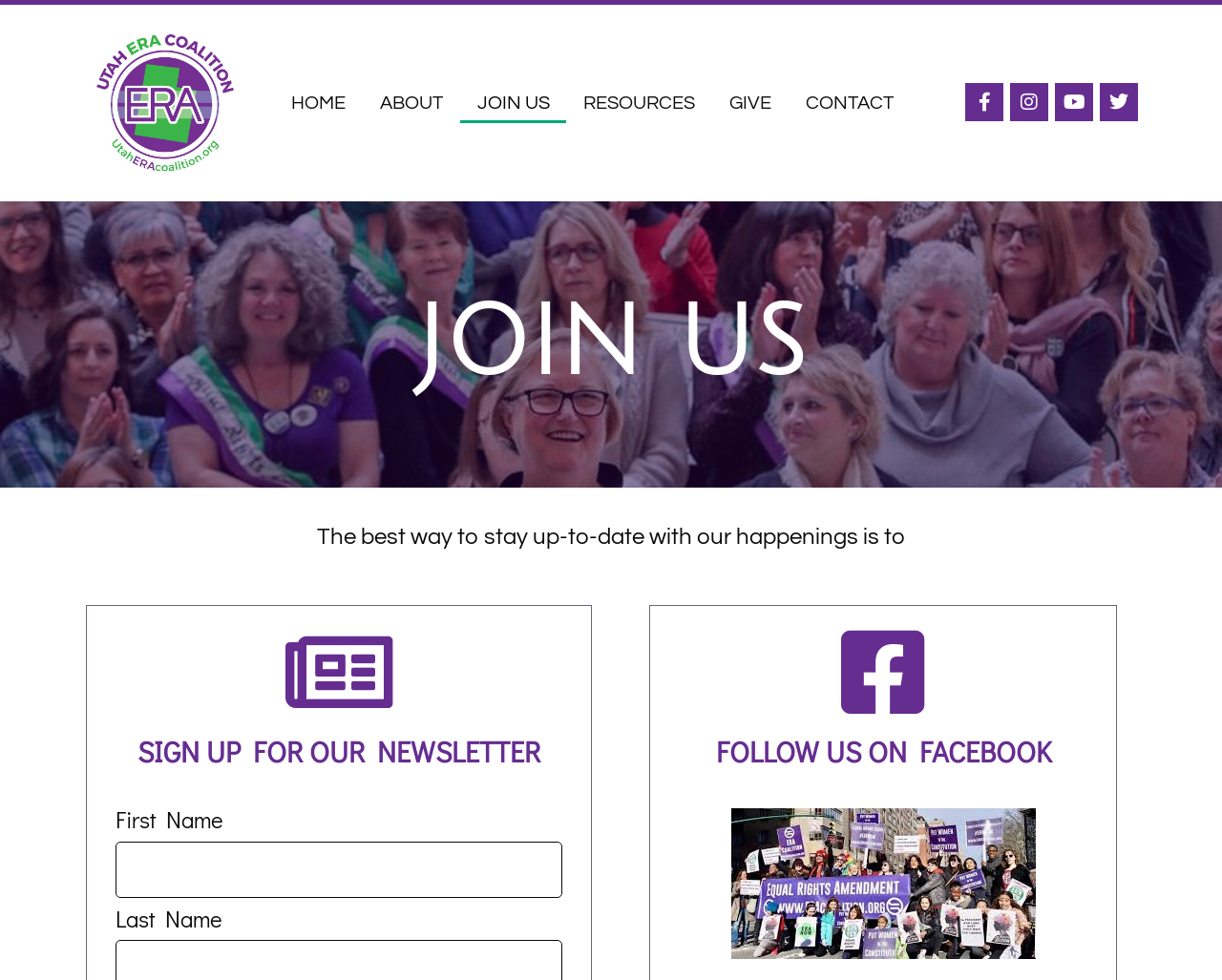What social media platforms are linked on this webpage?
Kindly offer a detailed explanation using the data available in the image.

The webpage has links to various social media platforms, including Facebook, Instagram, Youtube, and Twitter, which are represented by their respective icons and can be found at the top-right corner of the webpage.